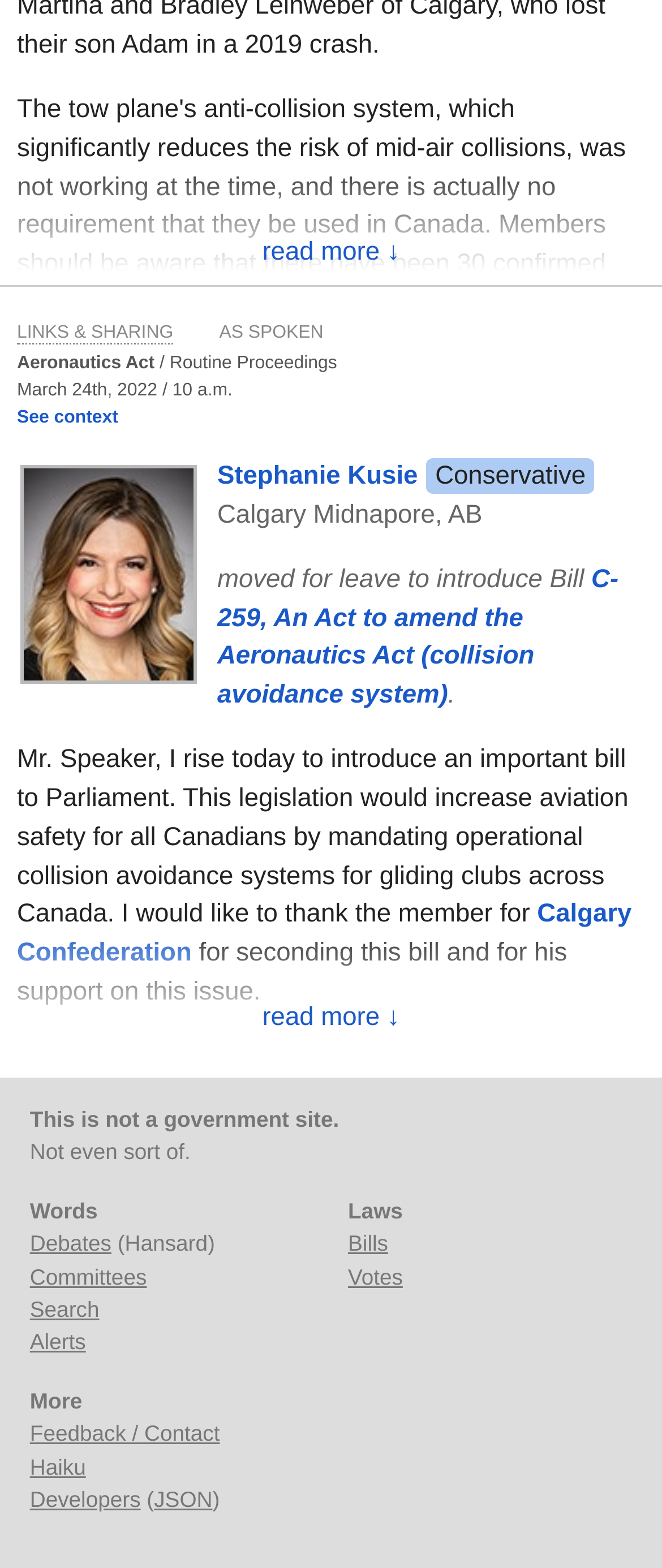Identify the bounding box coordinates for the region of the element that should be clicked to carry out the instruction: "Learn more about Bill C-259". The bounding box coordinates should be four float numbers between 0 and 1, i.e., [left, top, right, bottom].

[0.328, 0.36, 0.934, 0.453]